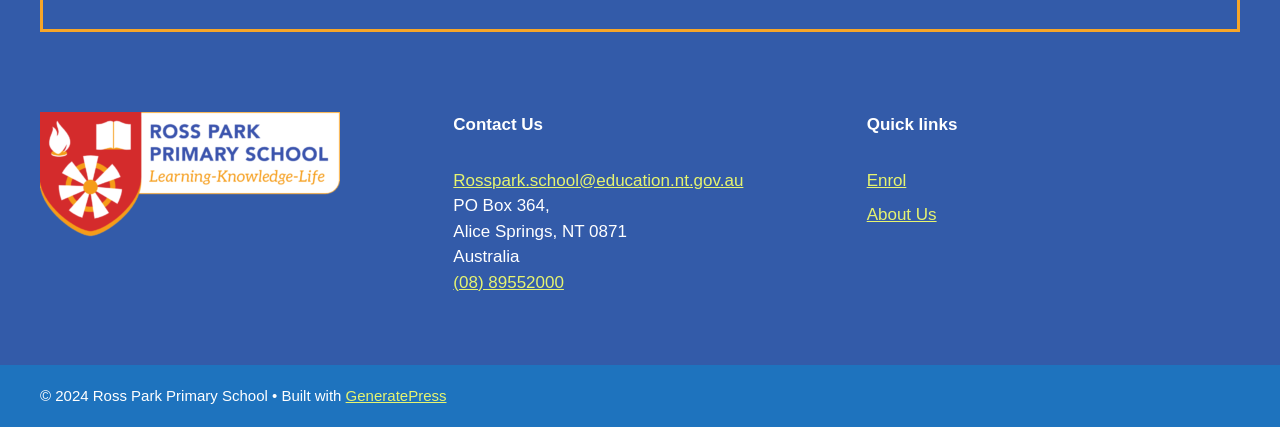Examine the image and give a thorough answer to the following question:
What is the phone number of Ross Park Primary School?

I found the phone number by looking at the contact information section of the webpage, where it is listed as '(08) 89552000'.